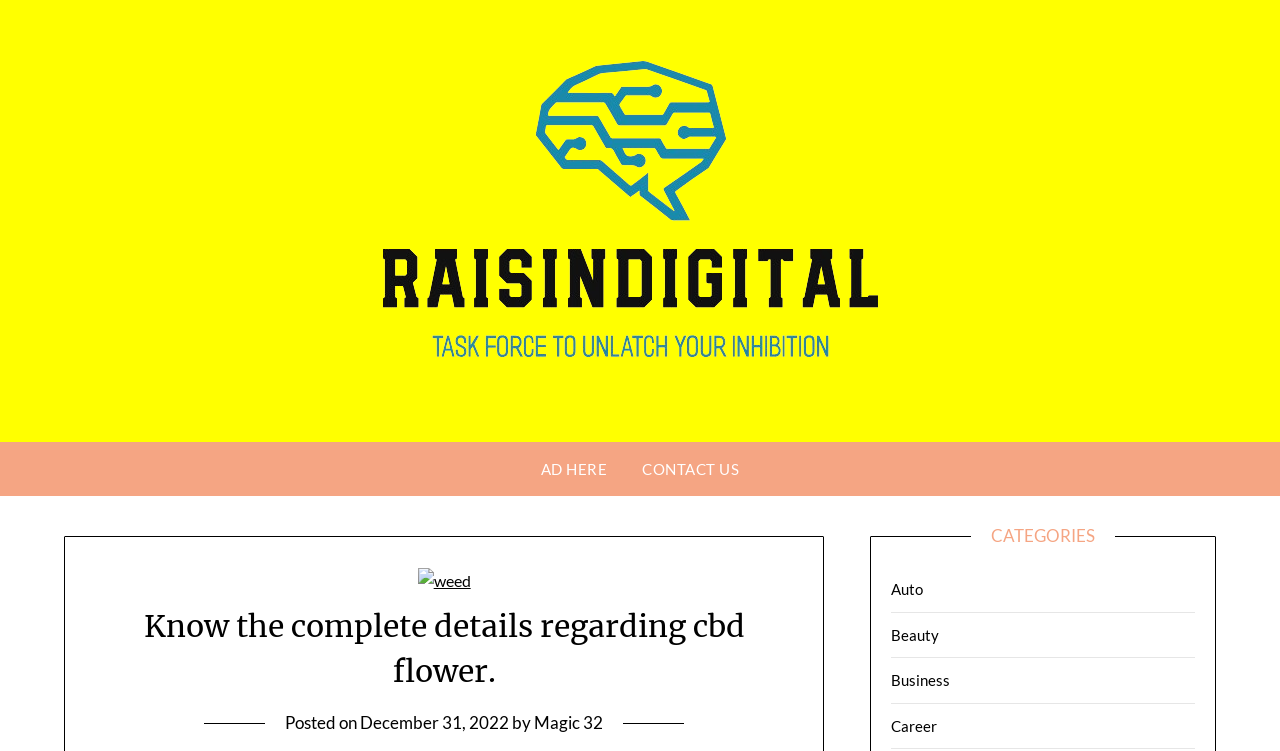Give a detailed overview of the webpage's appearance and contents.

The webpage is about CBD flowers, providing detailed information about this strain from the cannabis family, specifically hemp. At the top, there is a prominent link with a width spanning almost half of the page. Below this link, there are two more links, "AD HERE" and "CONTACT US", positioned side by side.

Further down, there is a section with a heading that matches the title of the webpage, "Know the complete details regarding cbd flower." This section contains a link to "weed" accompanied by an image, also labeled "weed". Below this, there is a posting information section with the date "December 31, 2022" and the author's name, "Magic 32".

On the right side of the page, there is a section with a heading "CATEGORIES" and four links underneath, labeled "Auto", "Beauty", "Business", and "Career", arranged vertically.